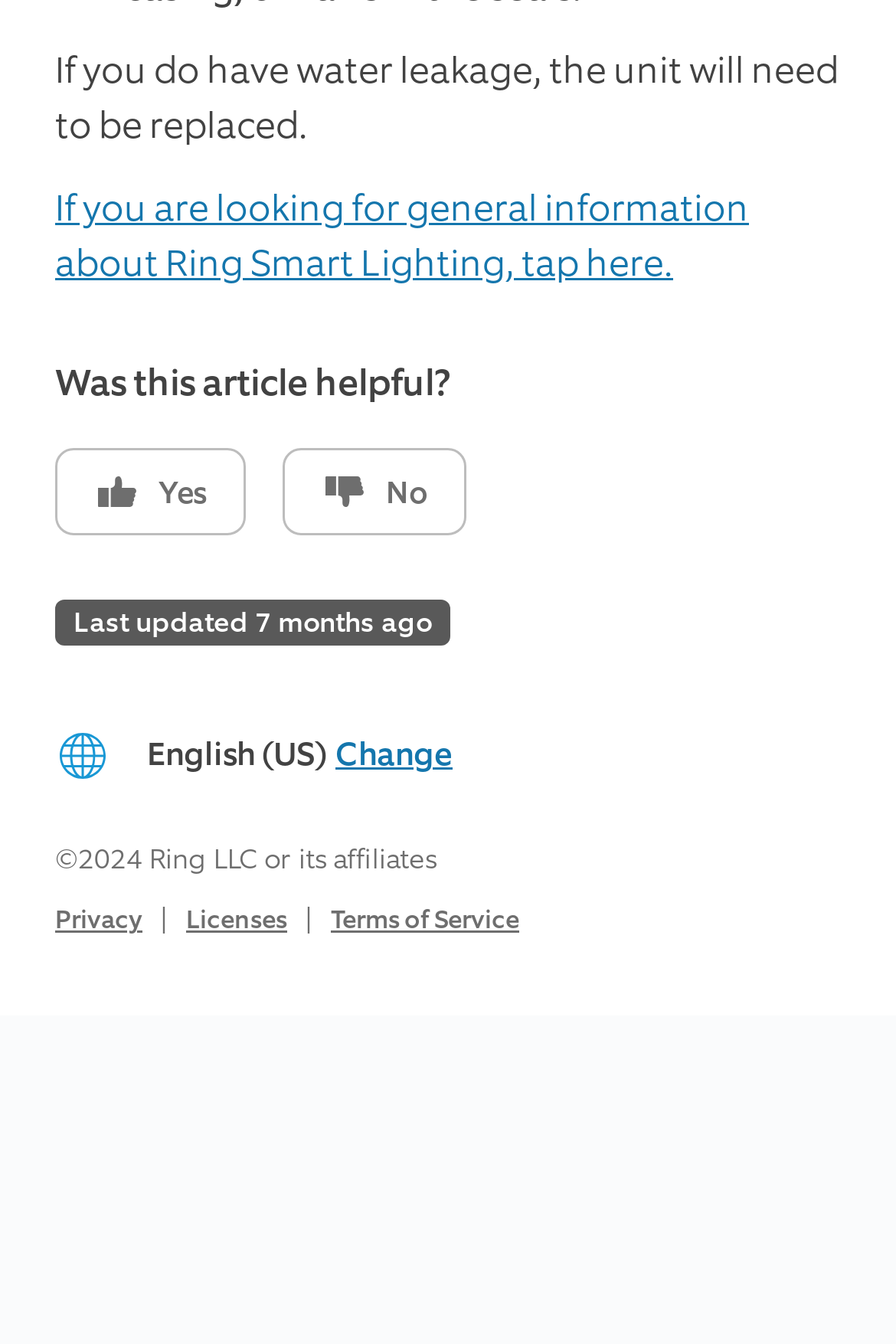Identify and provide the bounding box coordinates of the UI element described: "Licenses". The coordinates should be formatted as [left, top, right, bottom], with each number being a float between 0 and 1.

[0.208, 0.672, 0.321, 0.698]